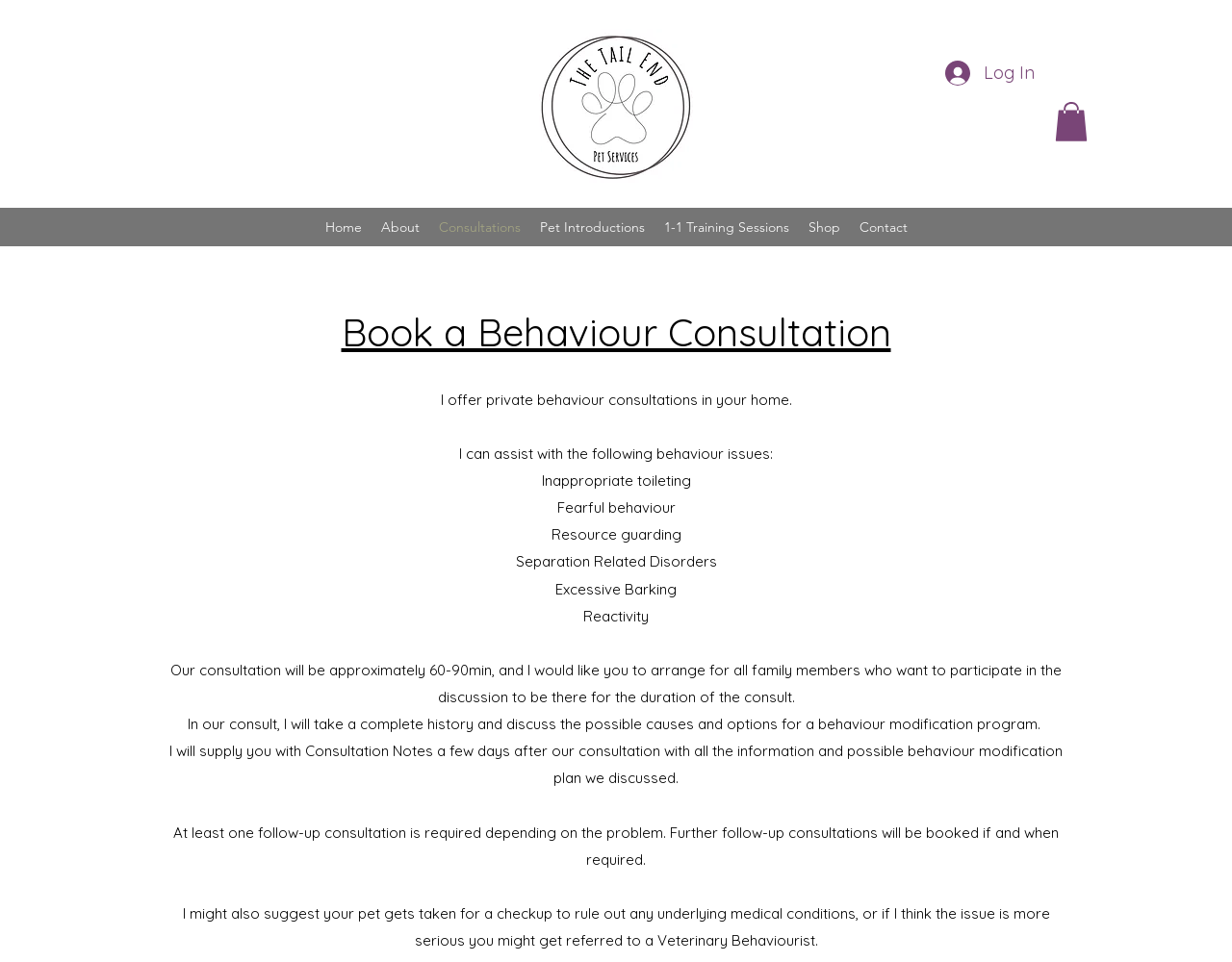Show the bounding box coordinates of the region that should be clicked to follow the instruction: "Book a Behaviour Consultation."

[0.133, 0.318, 0.867, 0.372]